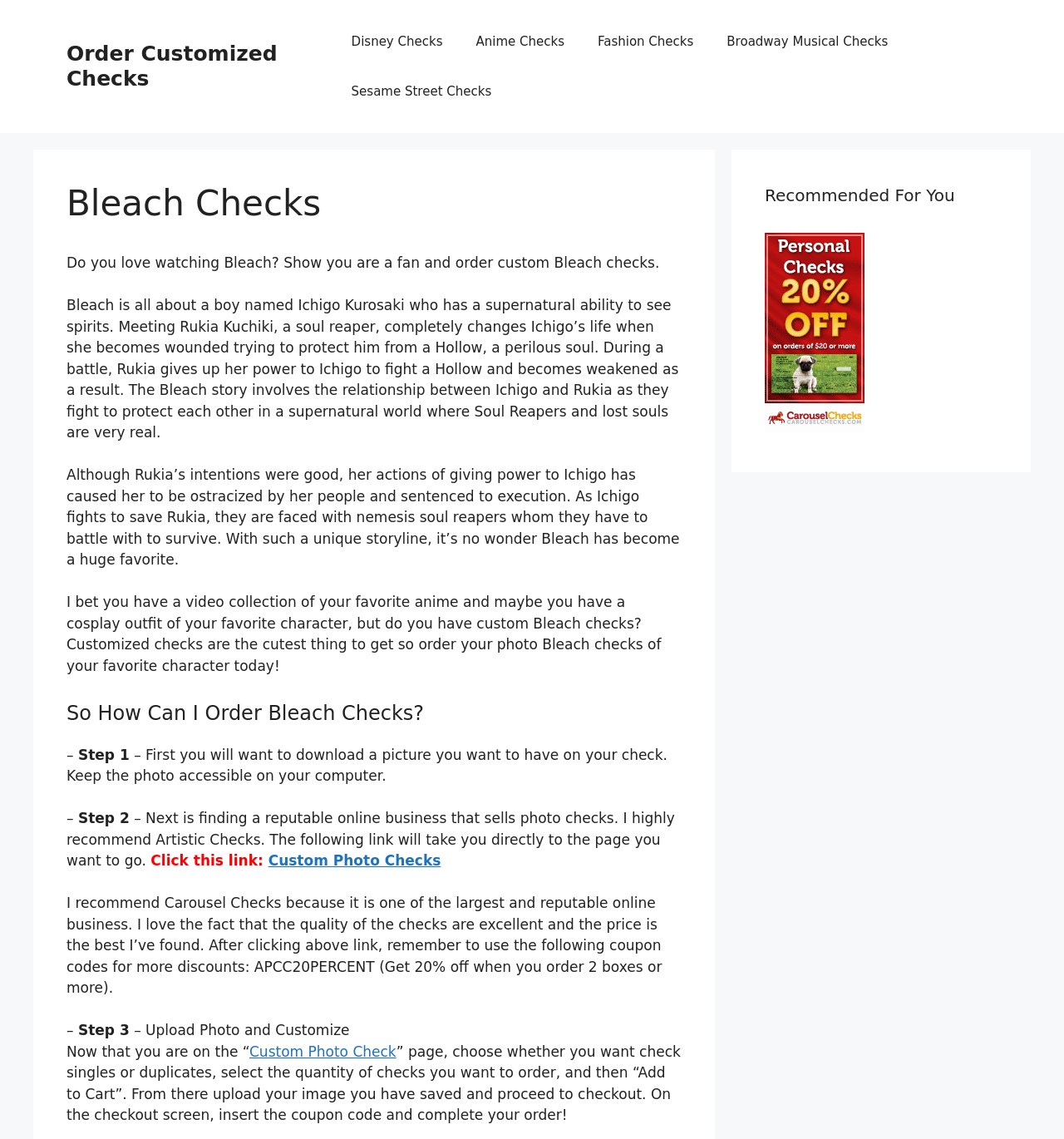What is the recommended quantity of checks to order to get a discount?
From the image, respond using a single word or phrase.

2 boxes or more